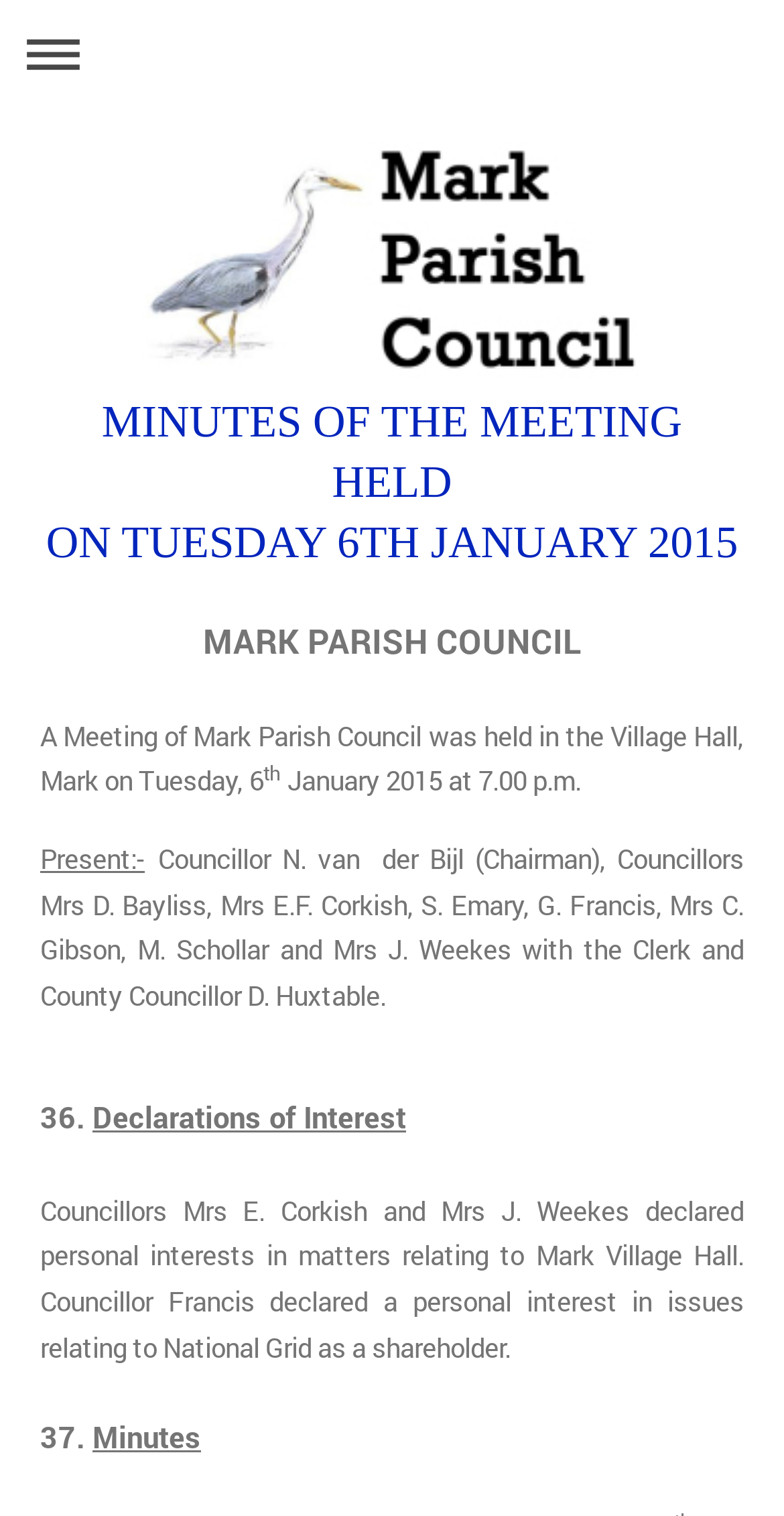Who is the chairman of the meeting?
Please provide a comprehensive answer to the question based on the webpage screenshot.

I found the chairman's name by looking at the text 'Present:-' and the subsequent list of attendees, where Councillor N. van der Bijl is mentioned as the Chairman.